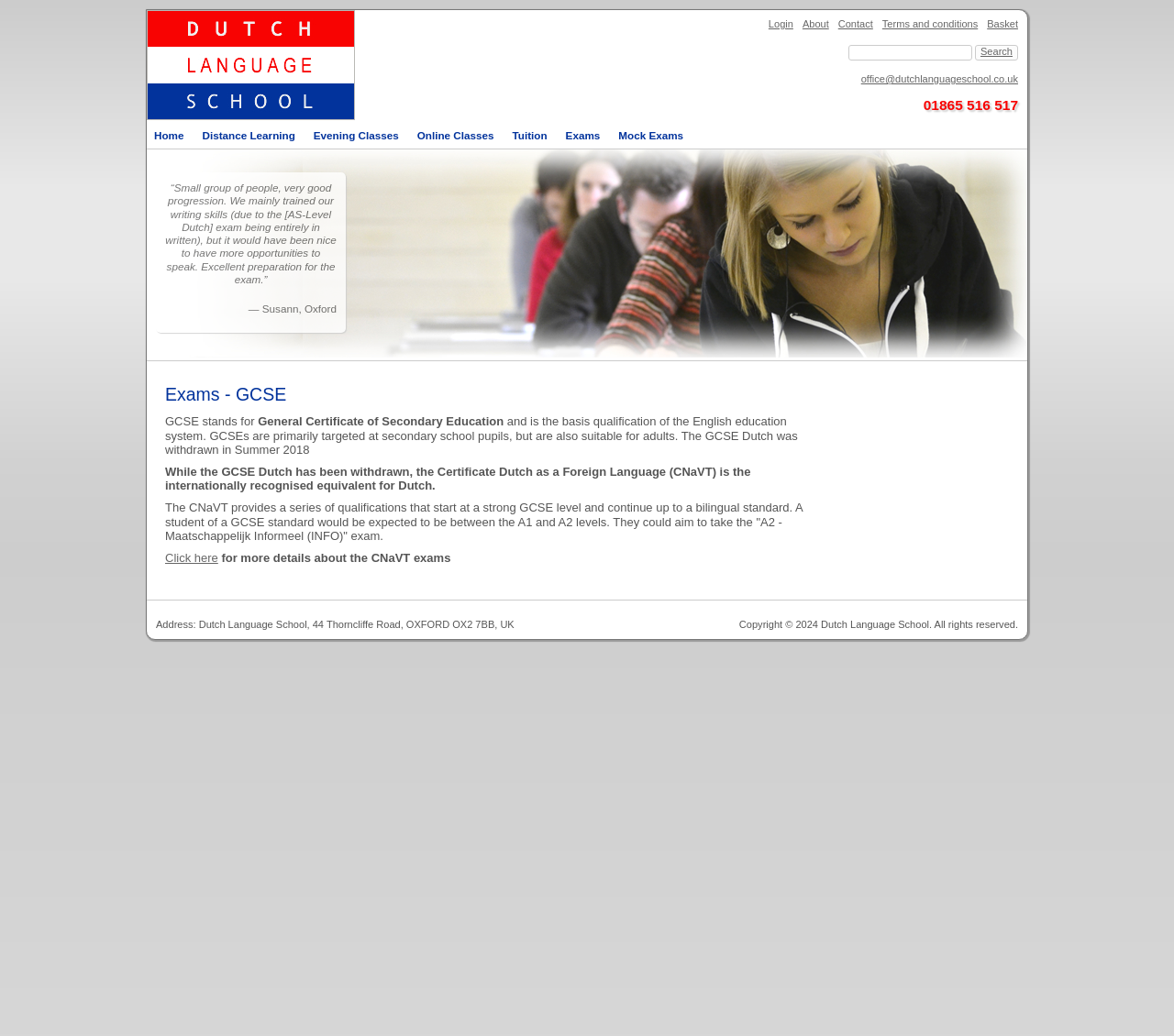Please find the bounding box coordinates in the format (top-left x, top-left y, bottom-right x, bottom-right y) for the given element description. Ensure the coordinates are floating point numbers between 0 and 1. Description: name="keywords"

[0.723, 0.043, 0.828, 0.058]